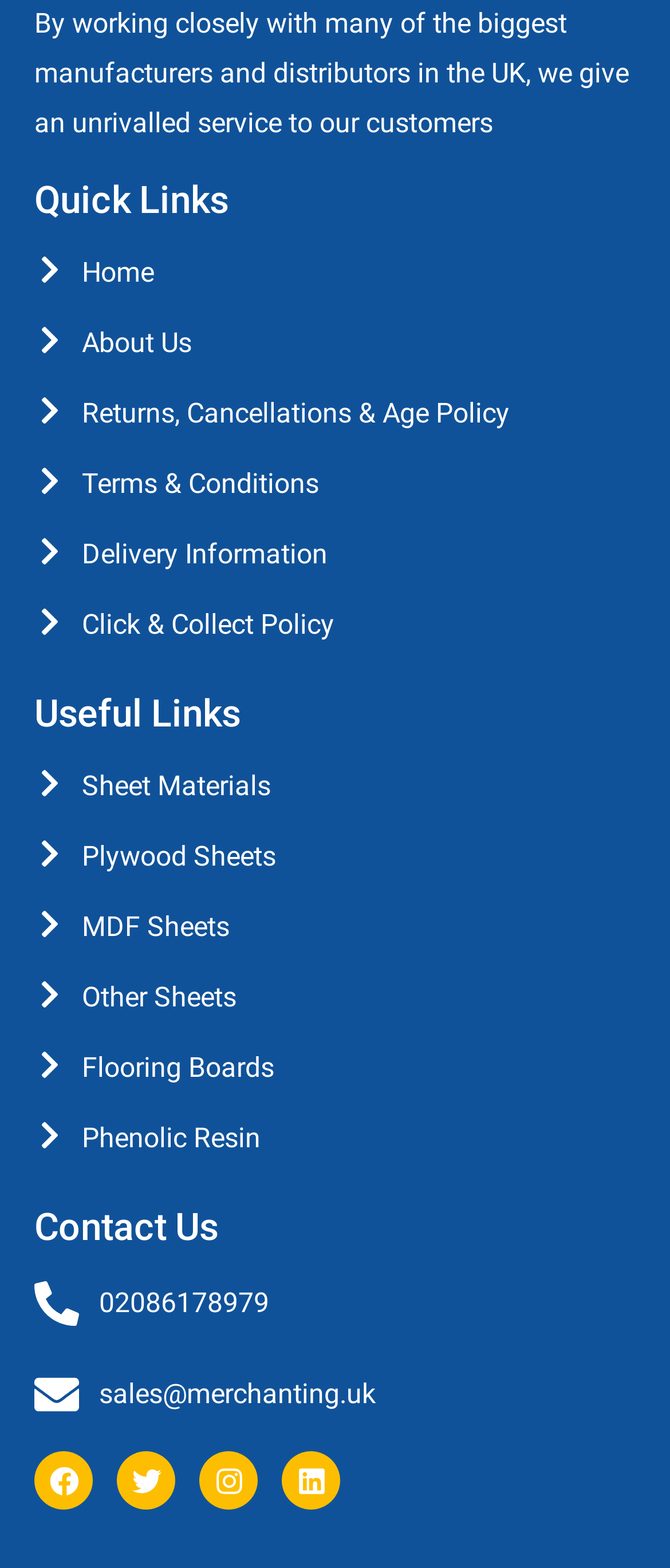How many social media links are there?
Examine the image and give a concise answer in one word or a short phrase.

4